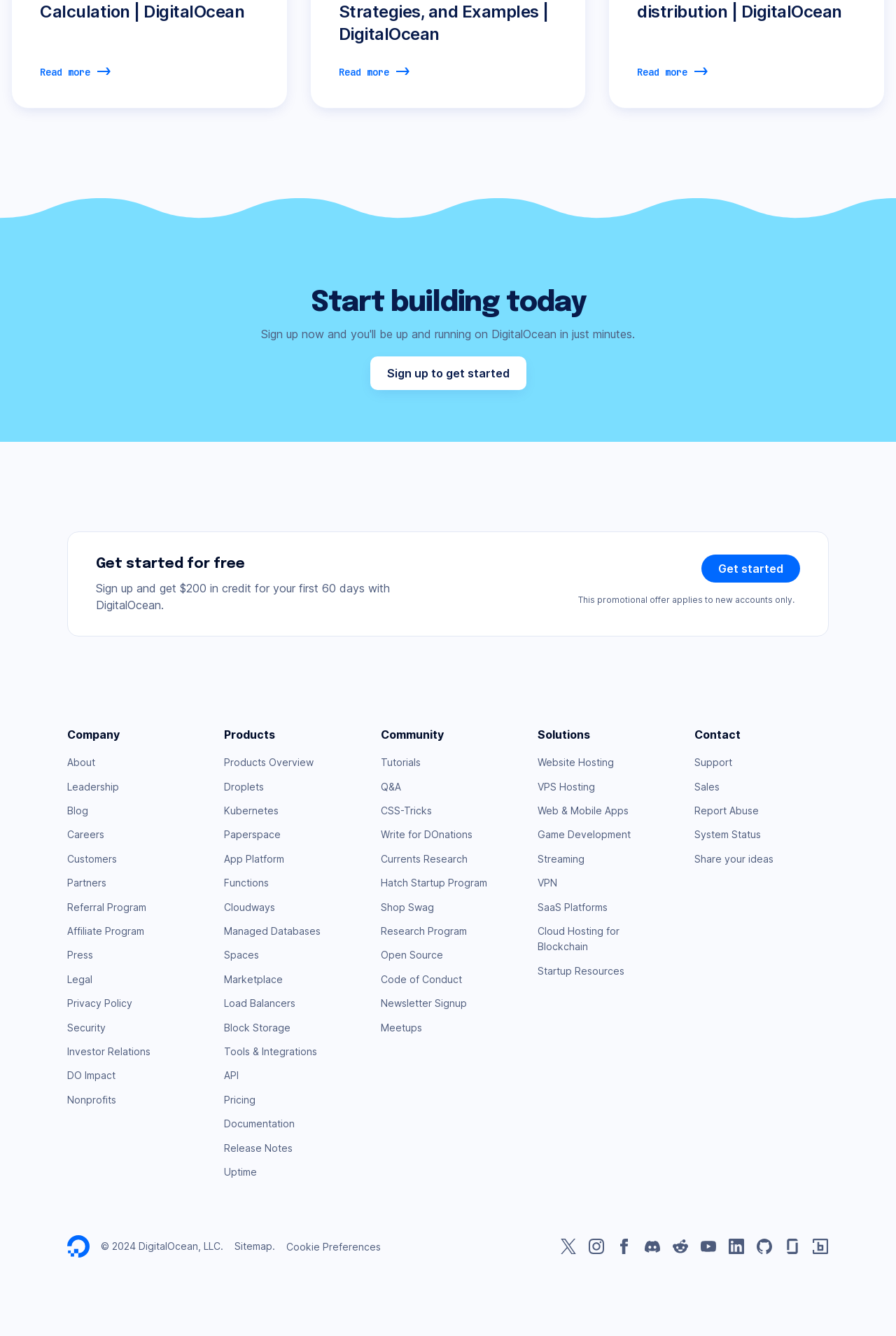Can you find the bounding box coordinates of the area I should click to execute the following instruction: "Explore products overview"?

[0.25, 0.566, 0.35, 0.575]